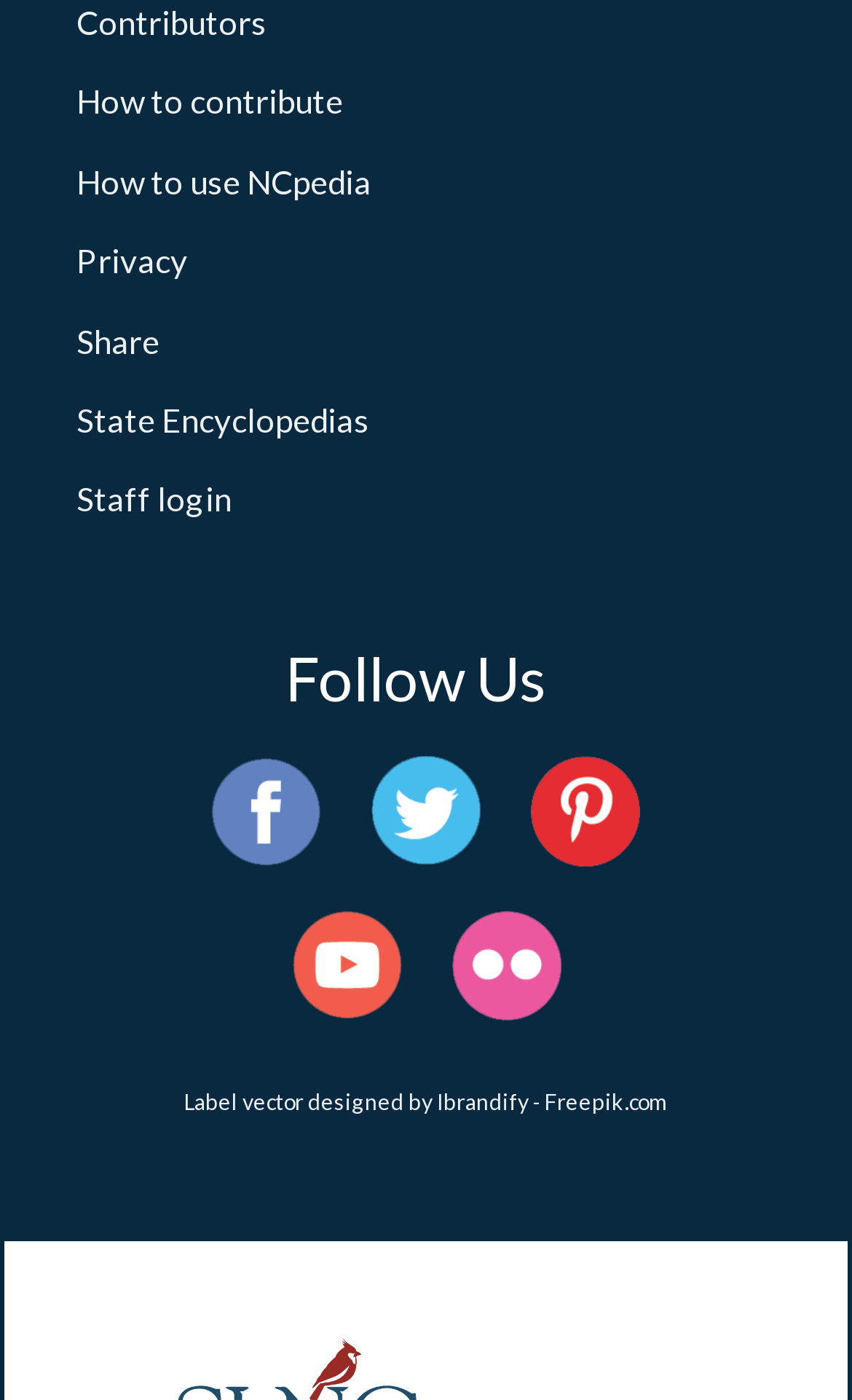What is the last link in the top menu?
Please give a detailed and thorough answer to the question, covering all relevant points.

I looked at the top menu links and found that the last link is 'Staff login'.